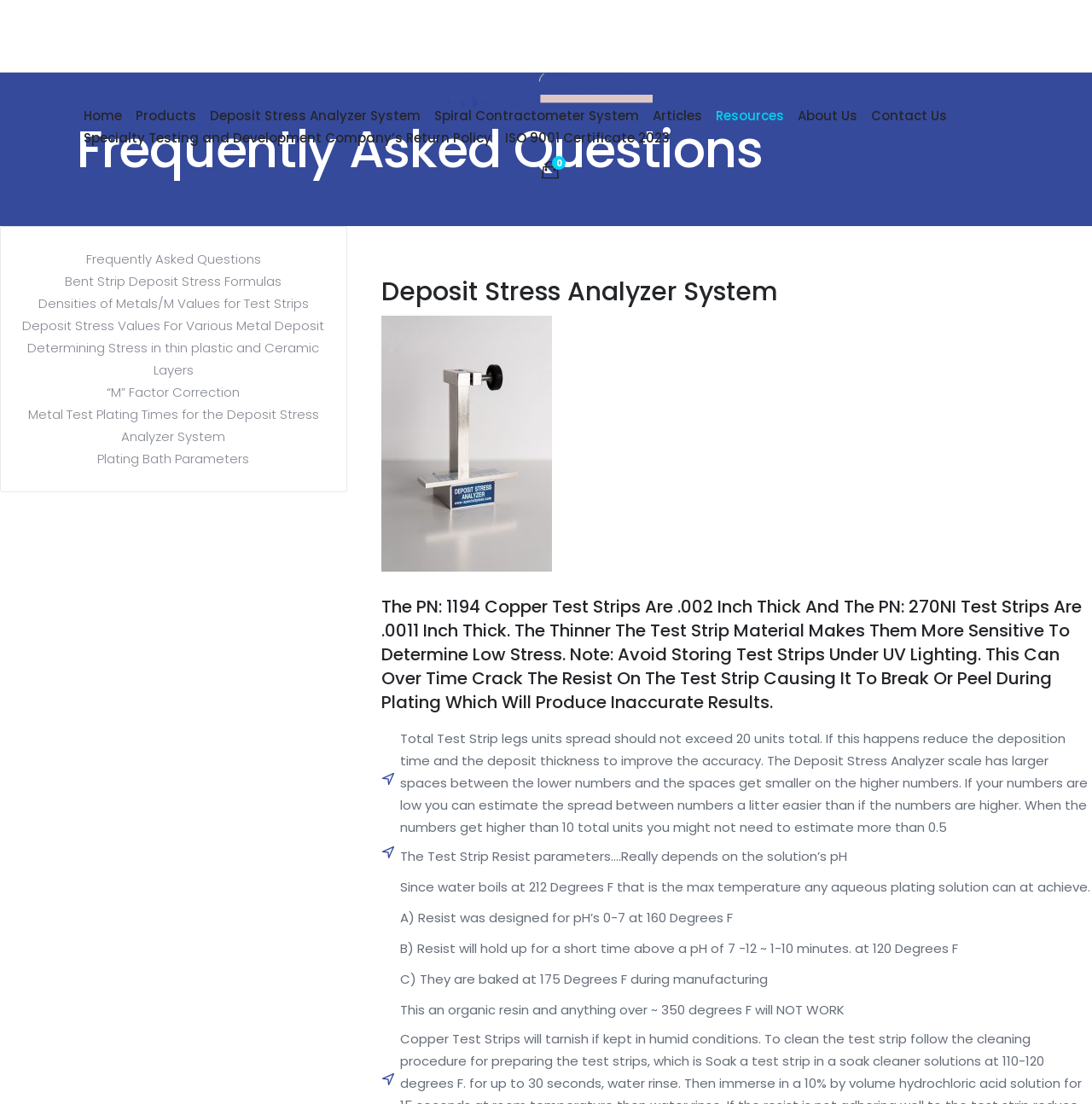What is the effect of high pH on the Resist?
Based on the image, provide a one-word or brief-phrase response.

It will not hold up